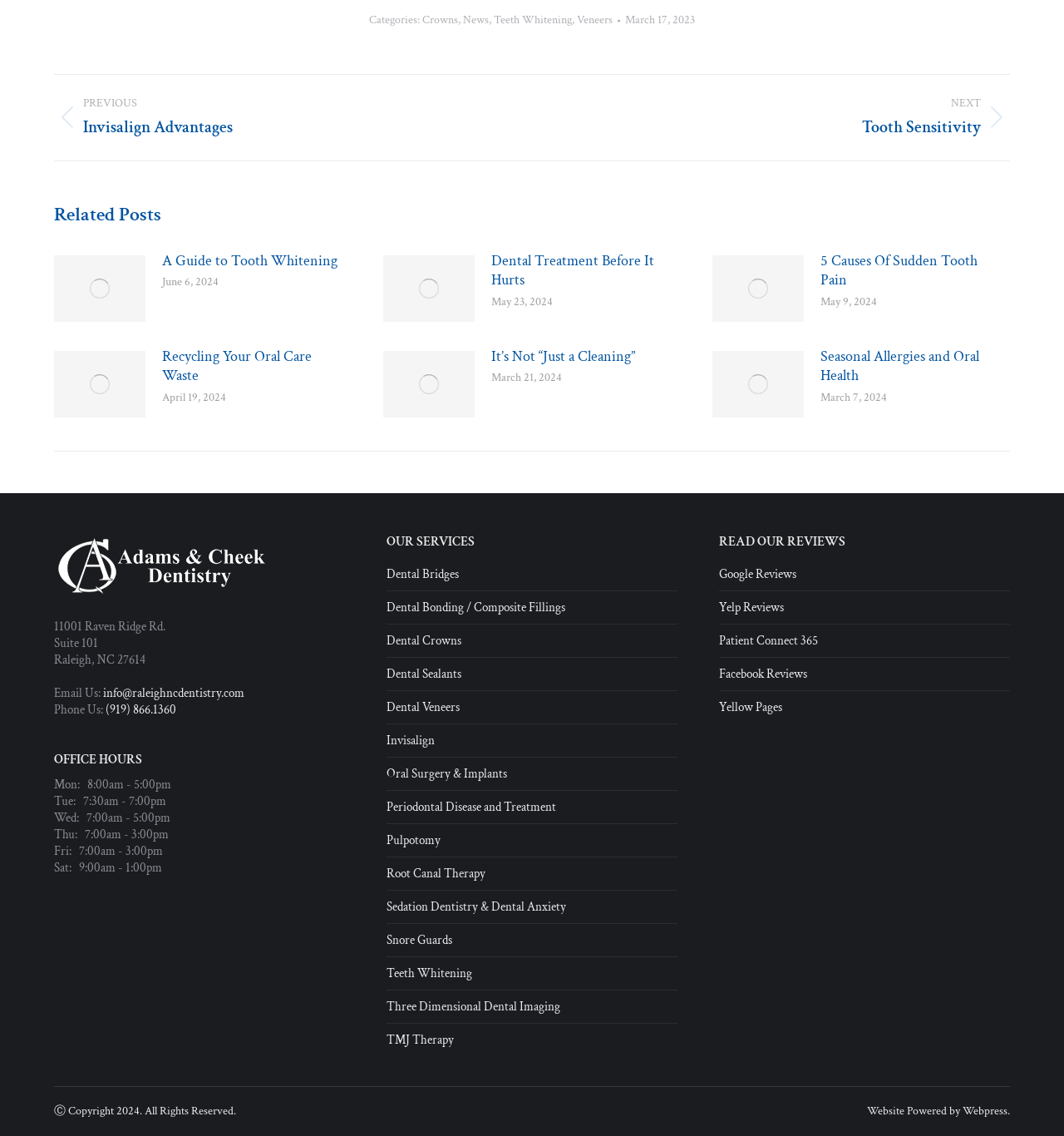Can you find the bounding box coordinates of the area I should click to execute the following instruction: "Click on the 'Crowns' category"?

[0.397, 0.011, 0.43, 0.025]